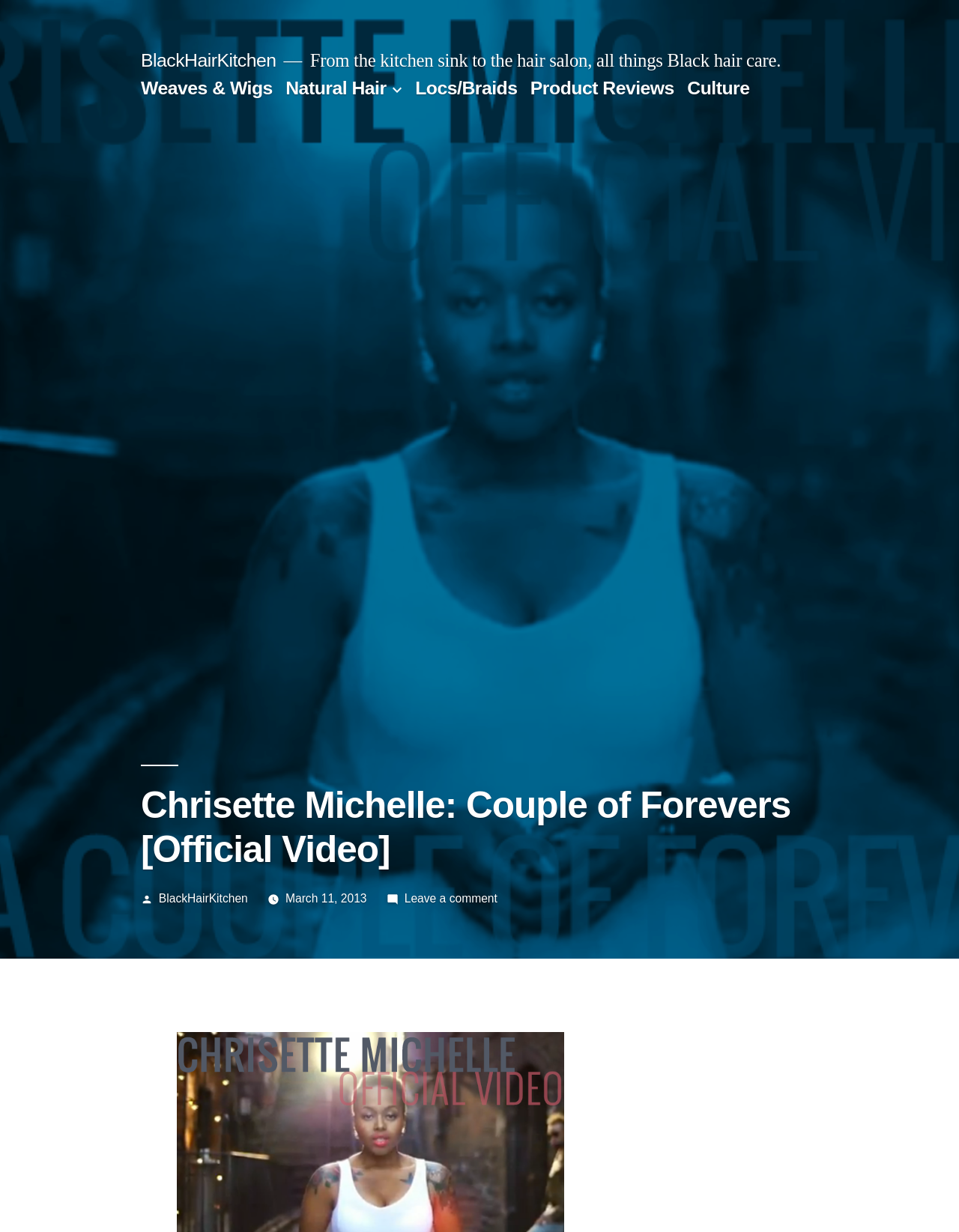Determine the coordinates of the bounding box that should be clicked to complete the instruction: "Click on Weaves & Wigs". The coordinates should be represented by four float numbers between 0 and 1: [left, top, right, bottom].

[0.147, 0.063, 0.284, 0.08]